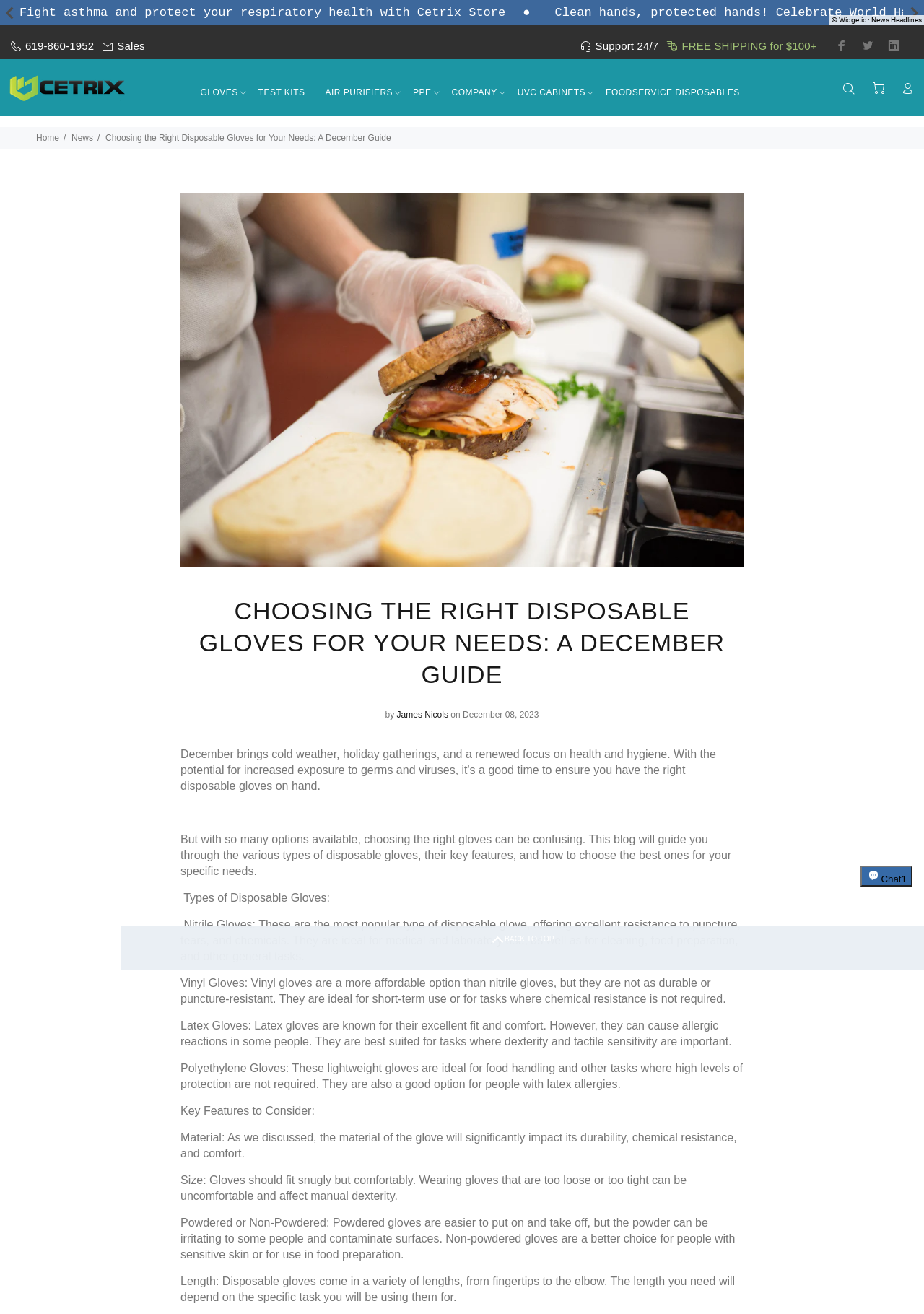Identify the bounding box coordinates for the element that needs to be clicked to fulfill this instruction: "Search for something". Provide the coordinates in the format of four float numbers between 0 and 1: [left, top, right, bottom].

[0.911, 0.059, 0.933, 0.076]